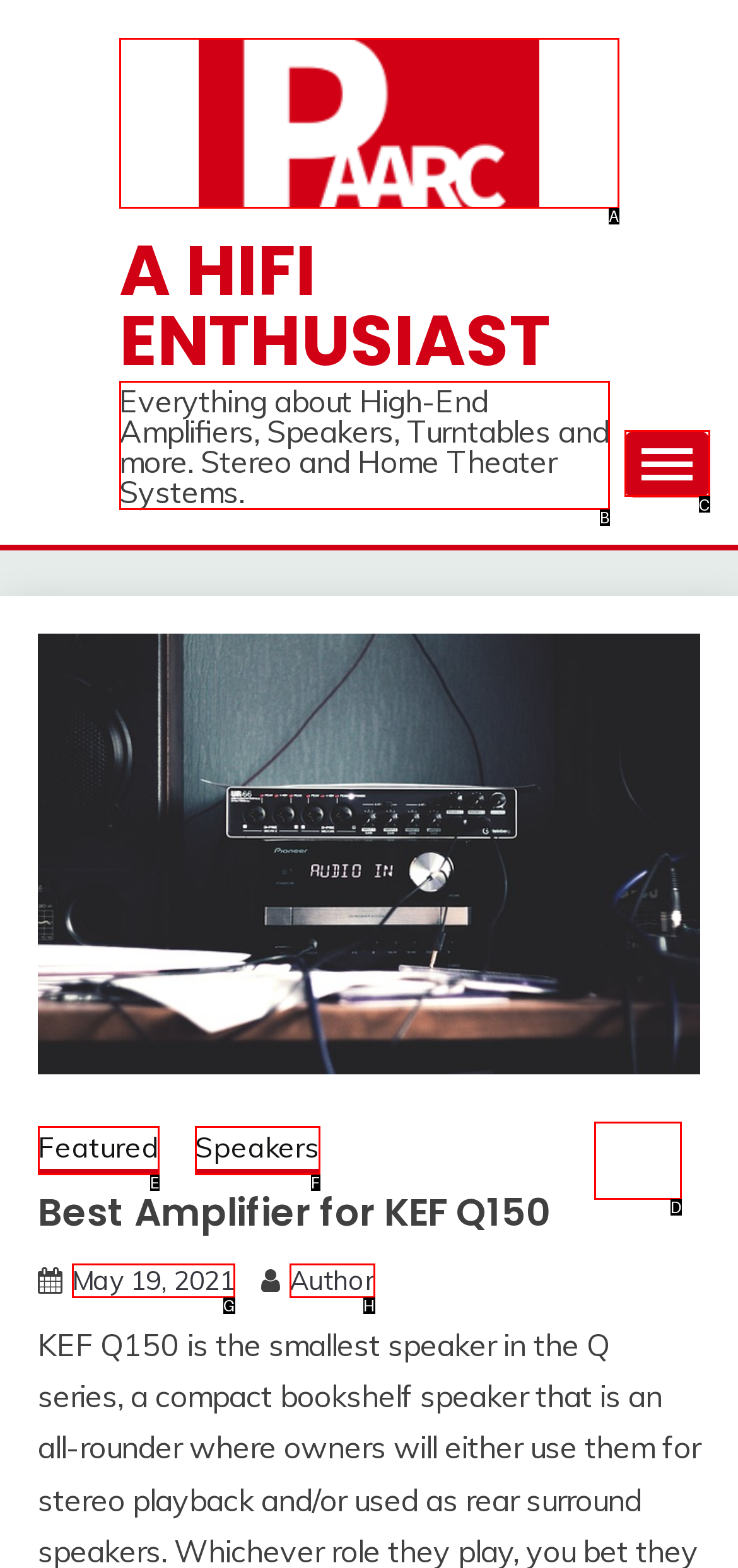Identify the letter of the UI element needed to carry out the task: Read the description of the website
Reply with the letter of the chosen option.

B